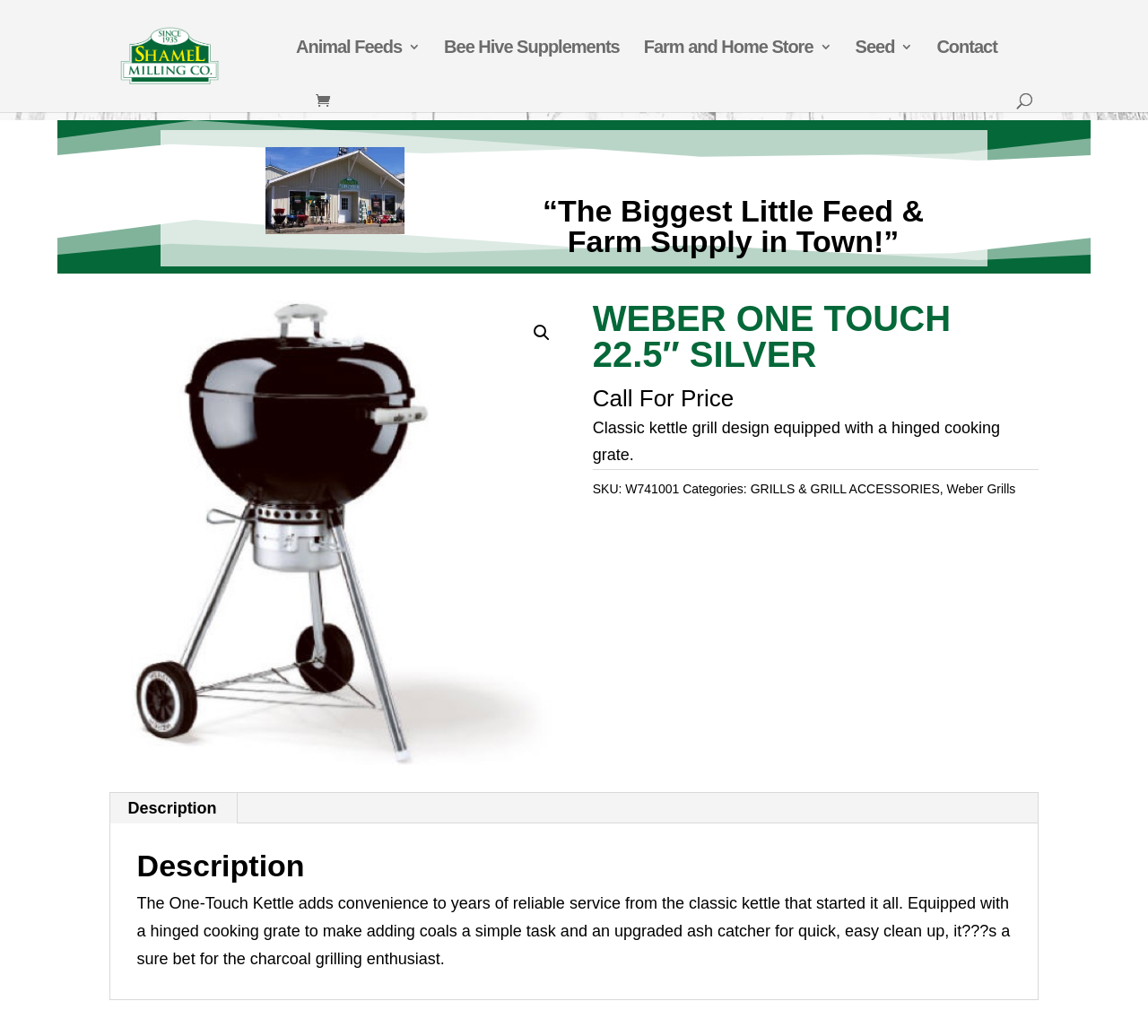Pinpoint the bounding box coordinates of the element that must be clicked to accomplish the following instruction: "Search for products". The coordinates should be in the format of four float numbers between 0 and 1, i.e., [left, top, right, bottom].

[0.1, 0.0, 0.9, 0.001]